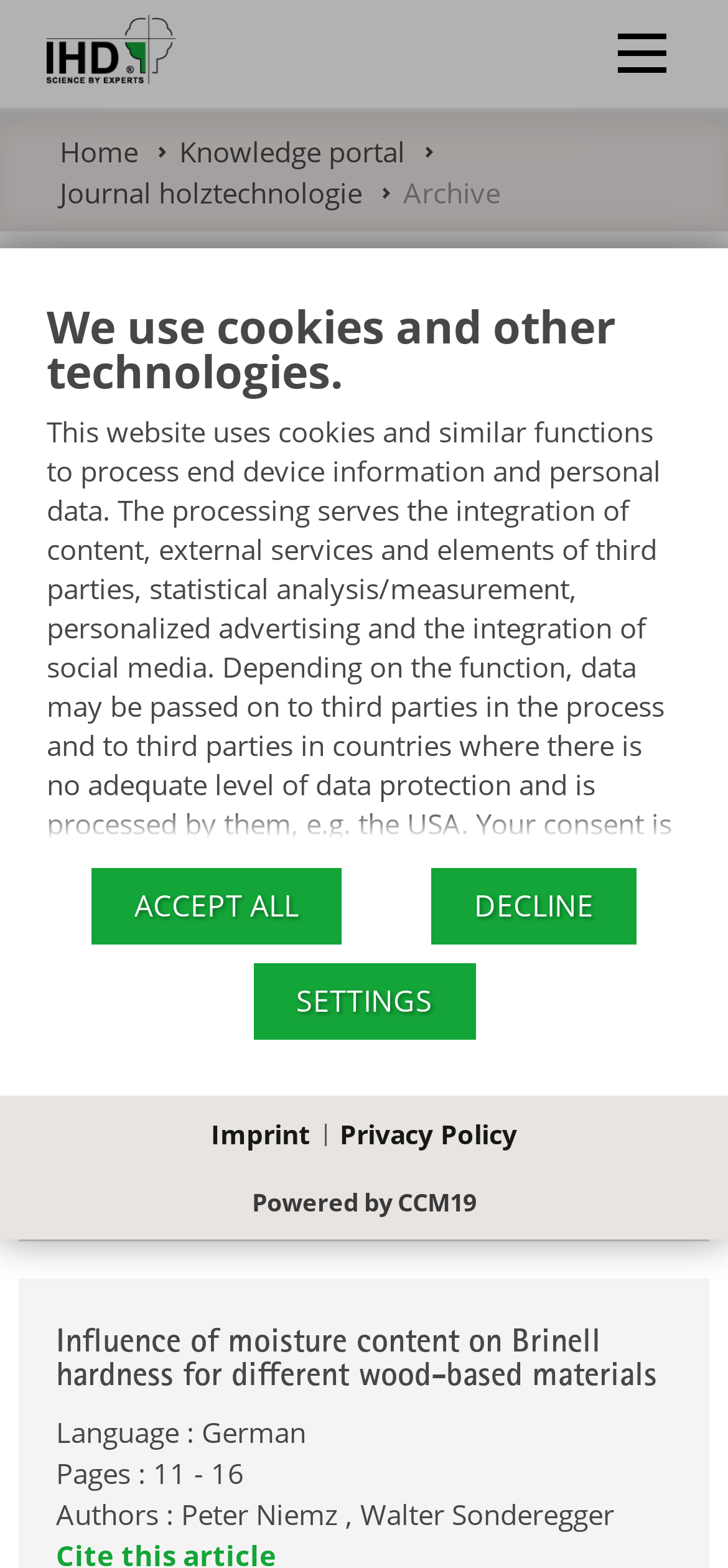Please provide a detailed answer to the question below by examining the image:
How many links are in the footer section?

I examined the footer section of the page and counted the number of links. There are three links: 'Imprint', 'Privacy Policy', and 'Powered by CCM19'.